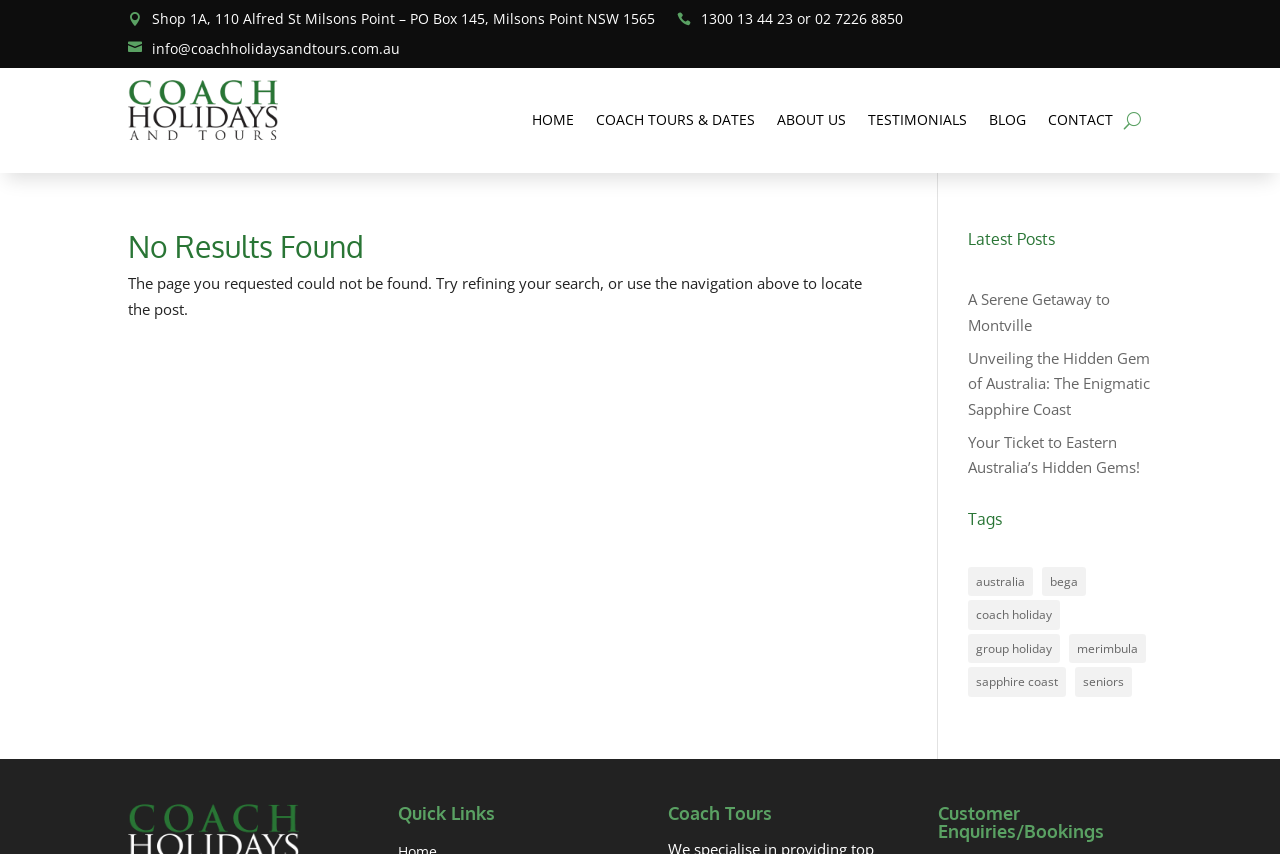Please respond to the question with a concise word or phrase:
What is the error message on the webpage?

The page you requested could not be found.